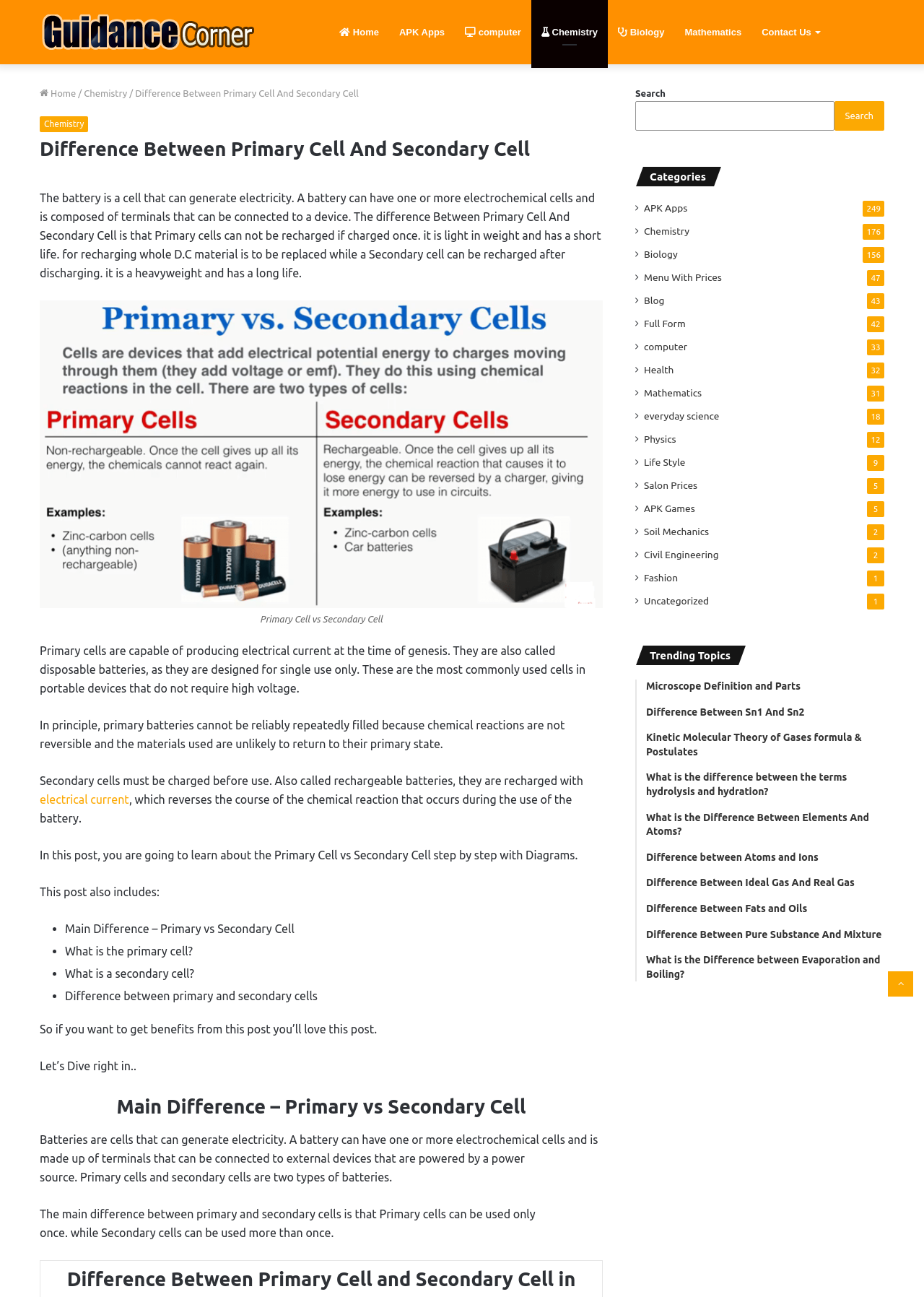Can you provide the bounding box coordinates for the element that should be clicked to implement the instruction: "Explore APK Apps"?

[0.421, 0.0, 0.492, 0.05]